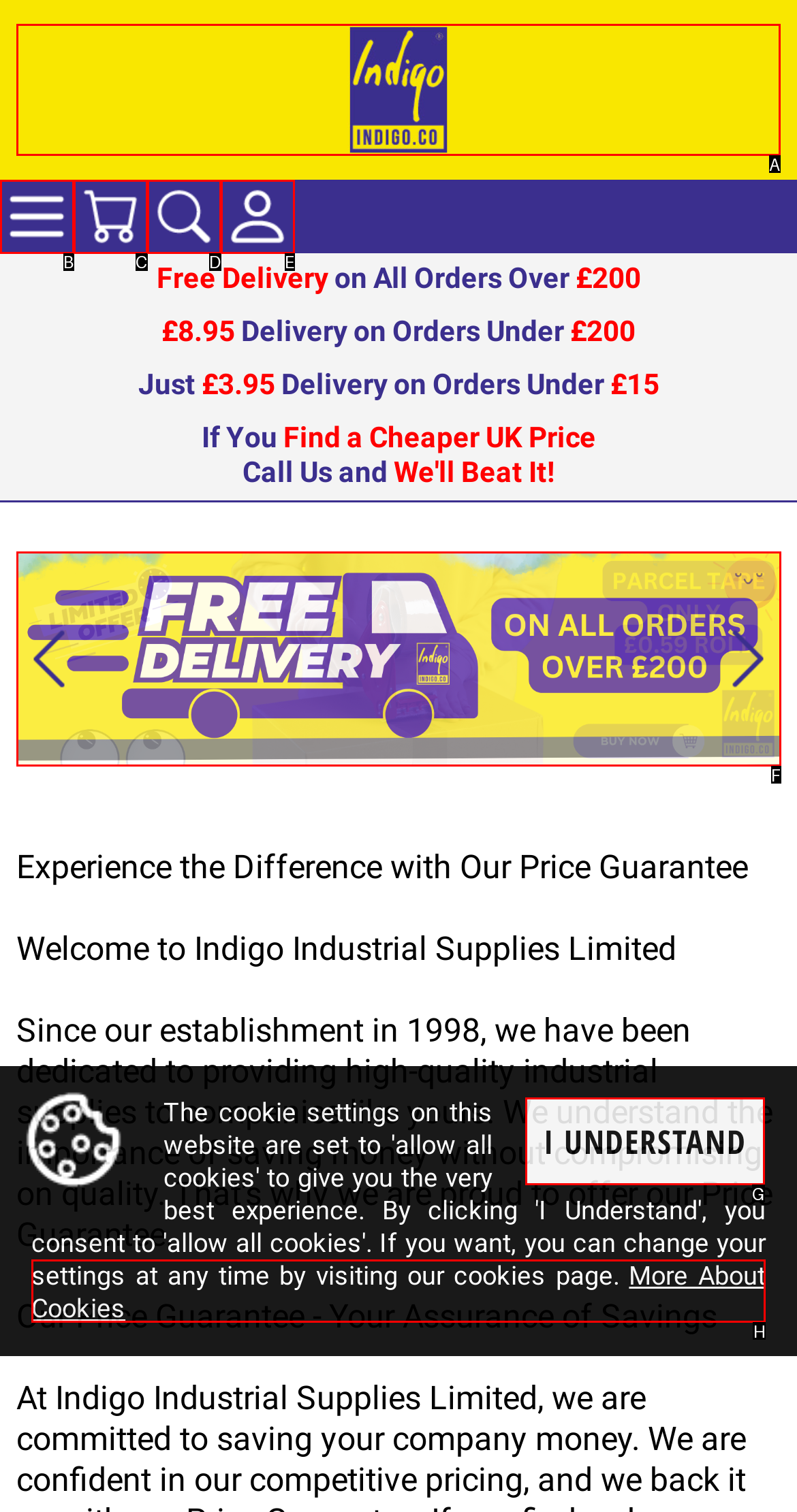Tell me which one HTML element I should click to complete the following task: Go to PackRight
Answer with the option's letter from the given choices directly.

A